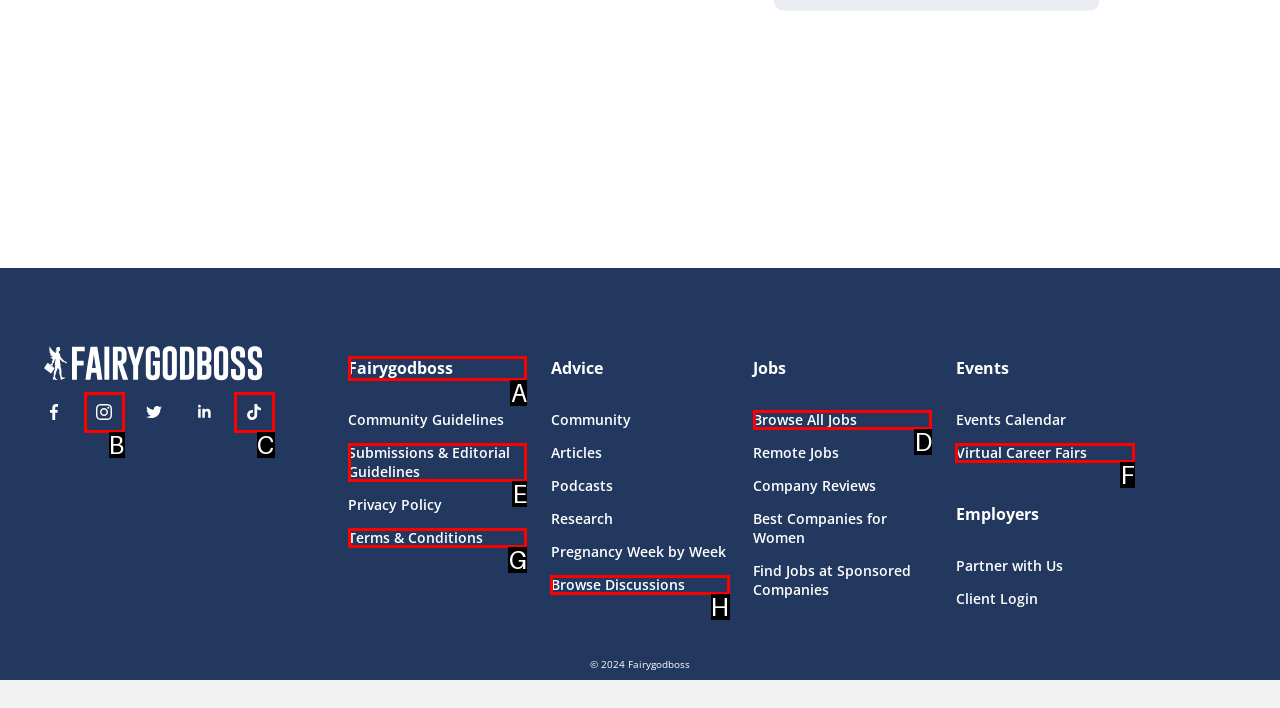Please identify the UI element that matches the description: Check out Fairygodboss on TikTok
Respond with the letter of the correct option.

C